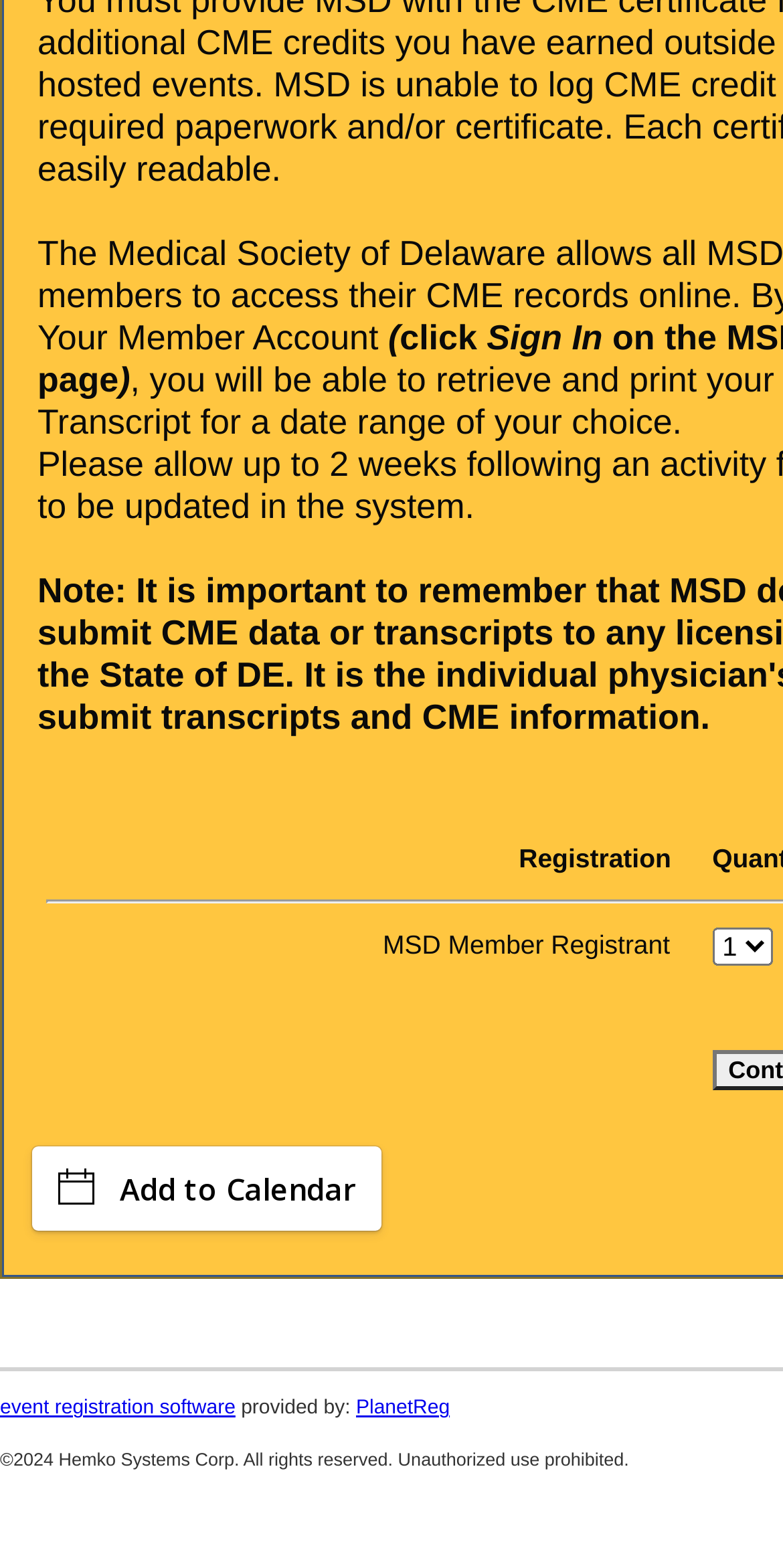What is the purpose of the combobox?
Refer to the screenshot and respond with a concise word or phrase.

Select registration type